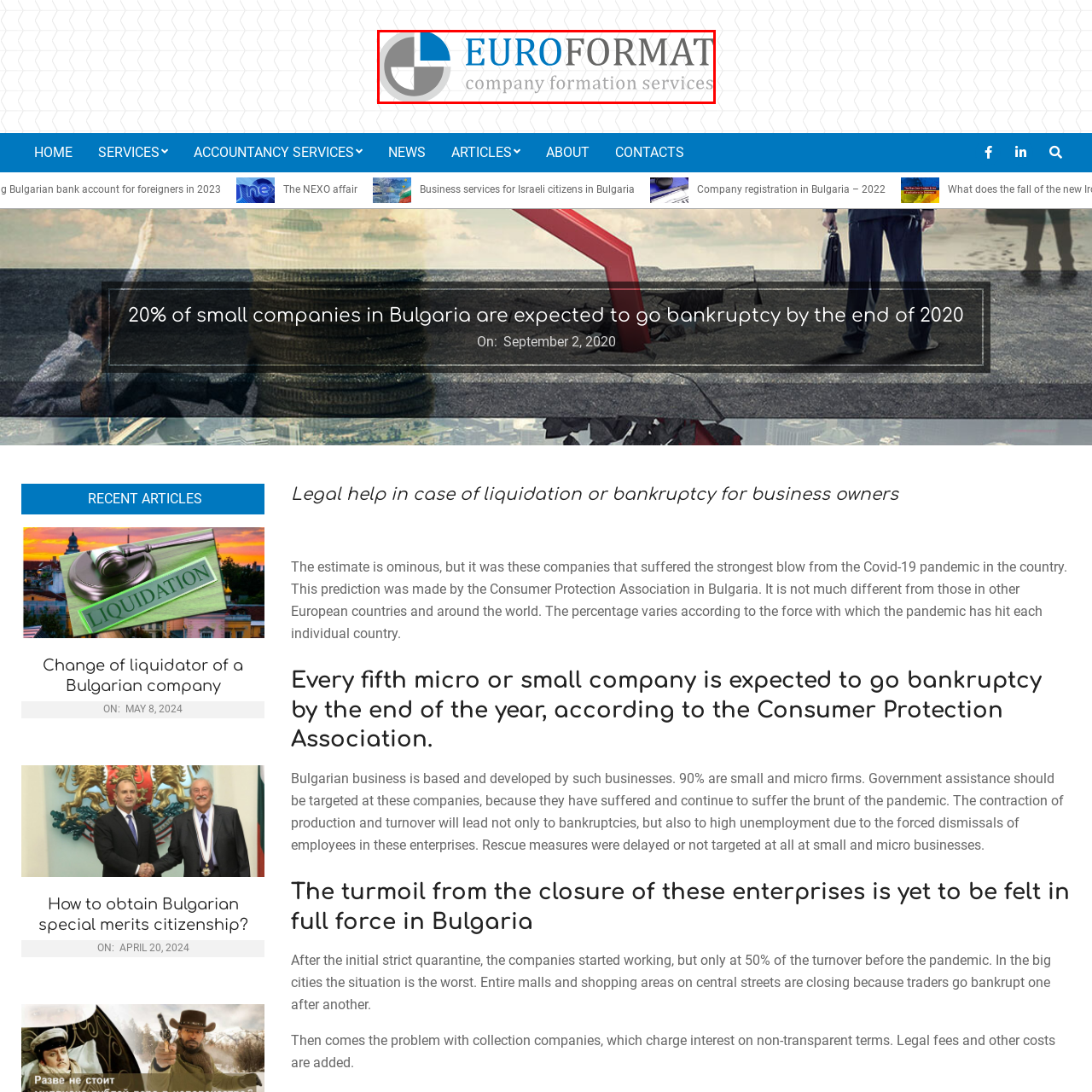Elaborate on the scene depicted within the red bounding box in the image.

The image features the logo of Euroformat, a company that specializes in company formation services. The logo prominently displays a divided circular design, combining a blue section with a gray section, symbolizing professionalism and trust. Below the circular graphic, the name "EUROFORMAT" is styled in bold blue lettering, immediately capturing attention, while the phrase "company formation services" is presented in a lighter gray font, conveying the company's focus and expertise in facilitating business registrations and corporate services. This logo encapsulates the essence of Euroformat's commitment to providing reliable assistance for new and existing businesses in Bulgaria and beyond.